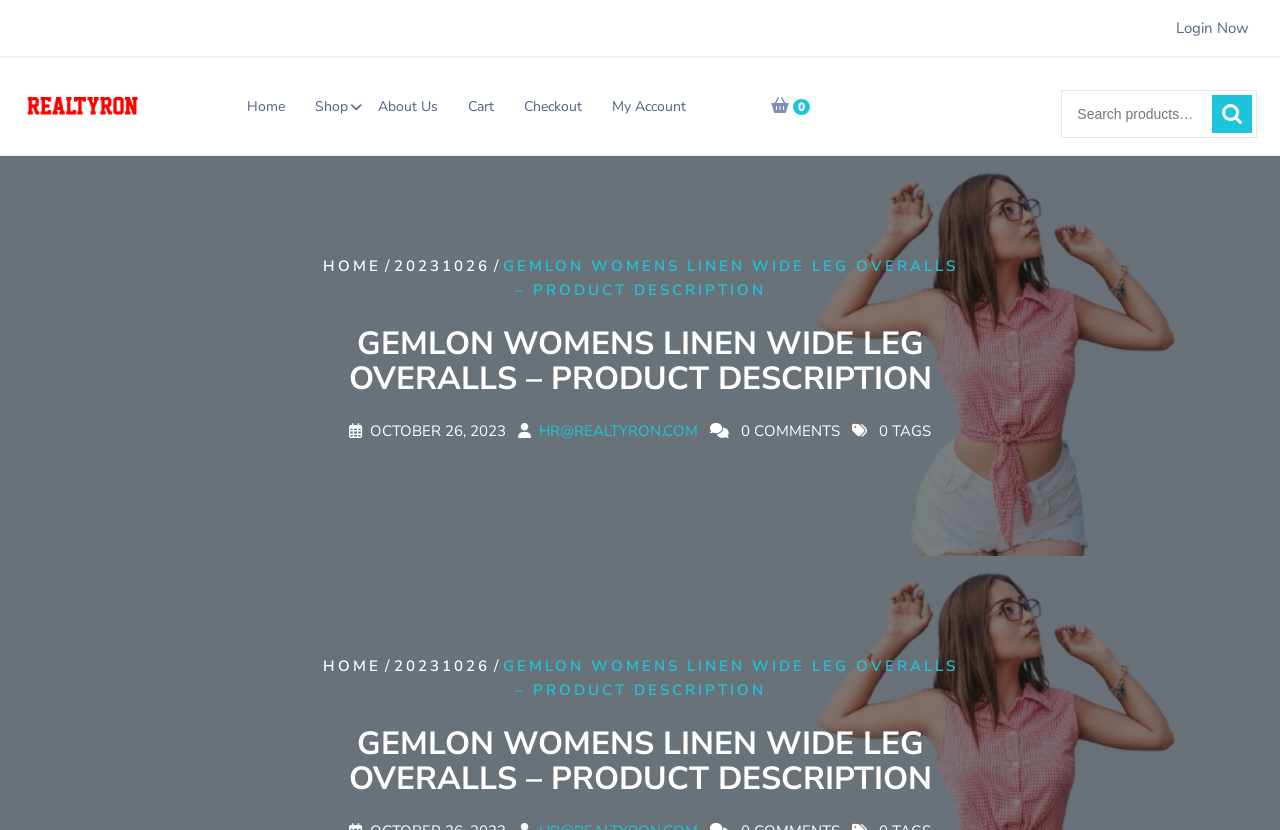Please identify the bounding box coordinates of where to click in order to follow the instruction: "Visit Instagram".

None